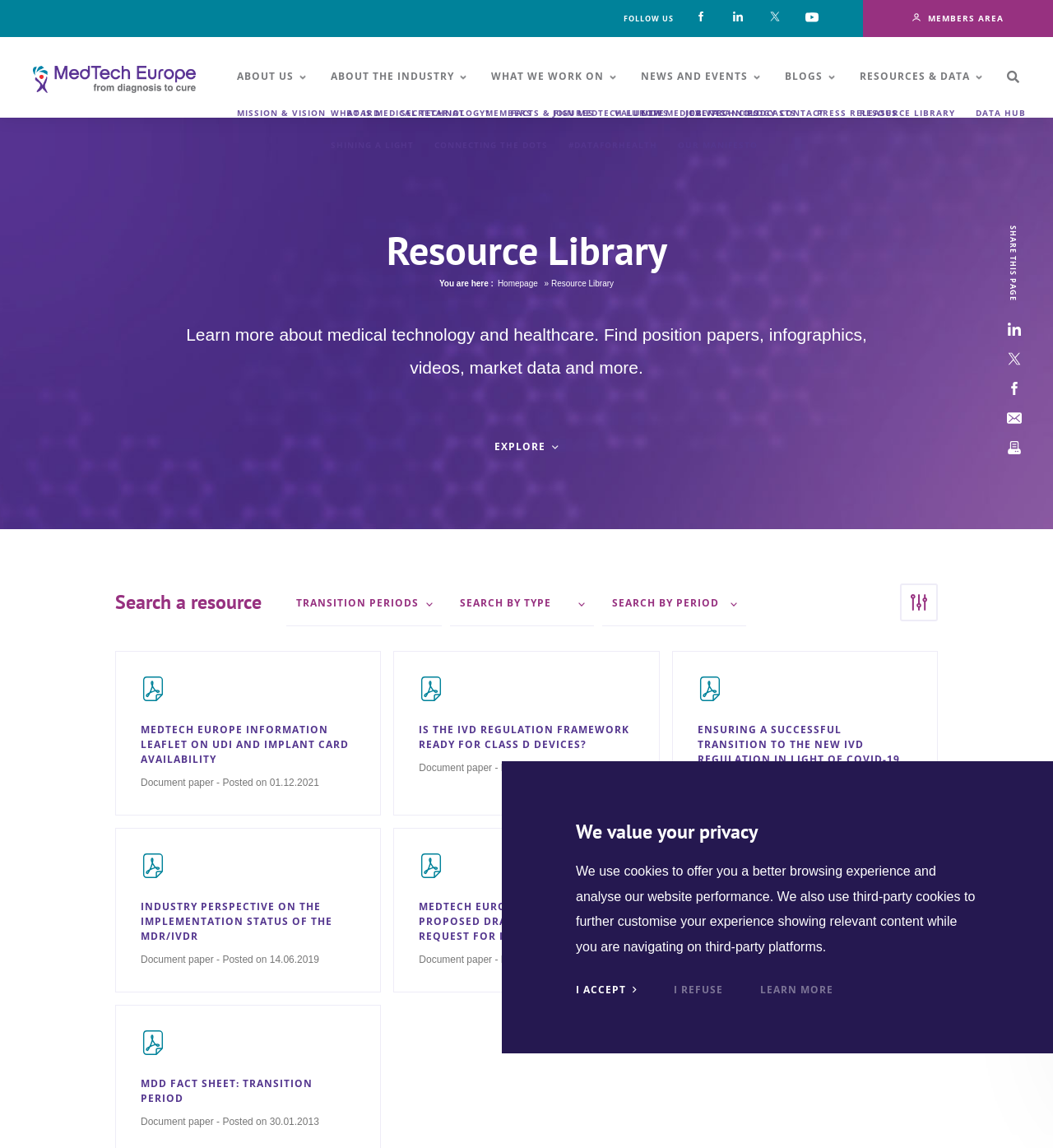What is the name of the organization? Using the information from the screenshot, answer with a single word or phrase.

MedTech Europe